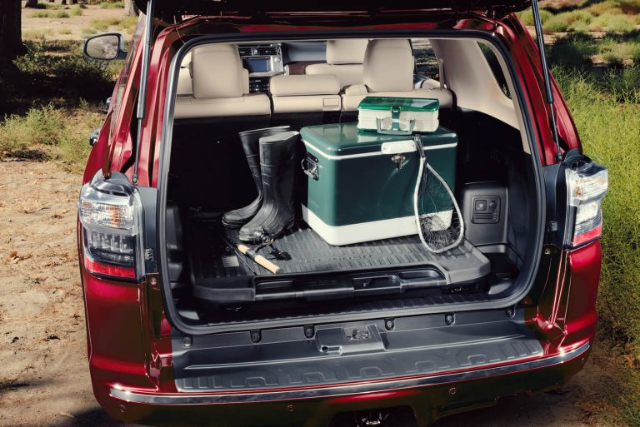What type of activities is the Toyota 4Runner suitable for?
Please respond to the question thoroughly and include all relevant details.

The presence of a green cooler and a pair of rubber boots in the cargo area indicates readiness for outdoor adventures like camping or fishing, making the Toyota 4Runner an ideal choice for such activities.